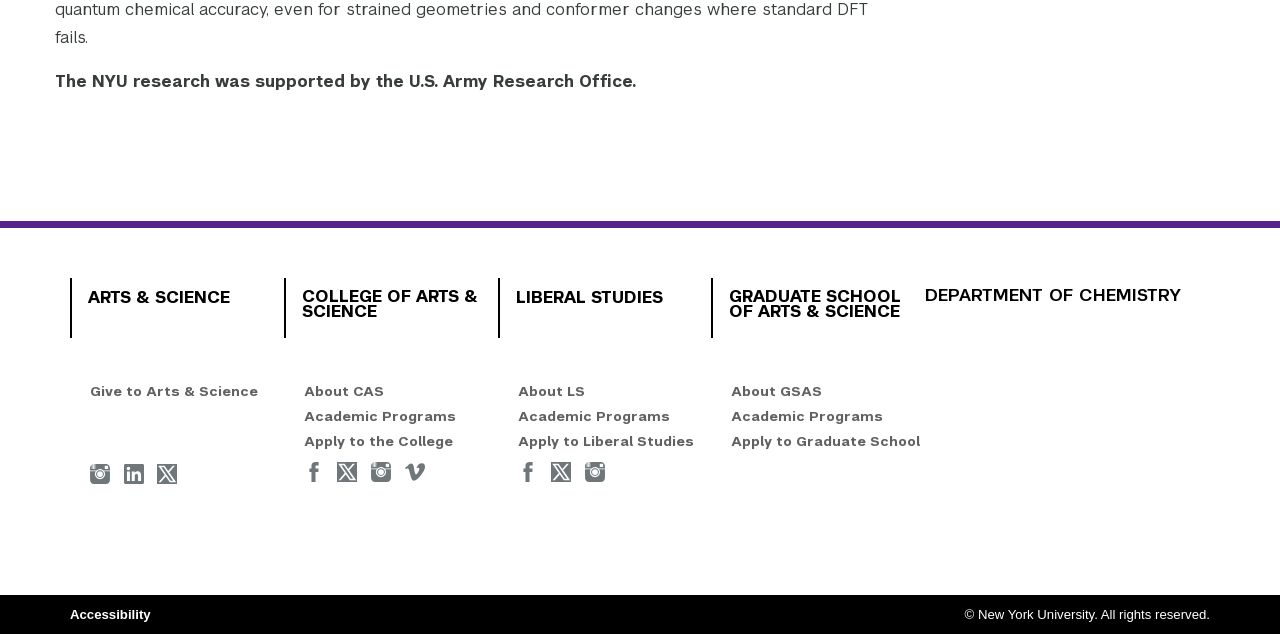Examine the screenshot and answer the question in as much detail as possible: What is the name of the college?

The question asks for the name of the college, and by looking at the webpage, we can see that the heading 'ARTS & SCIENCE' is a prominent element, which suggests that it is the name of the college.